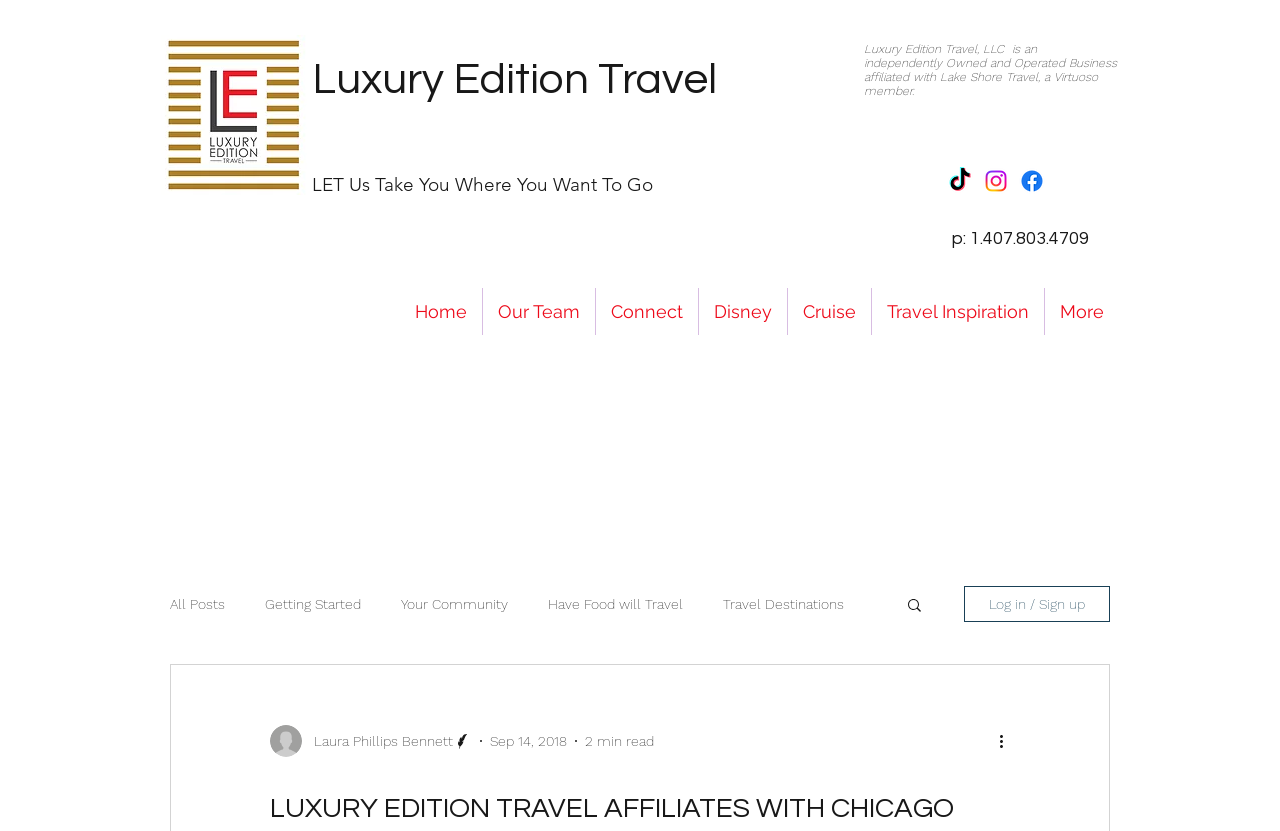Determine the bounding box coordinates in the format (top-left x, top-left y, bottom-right x, bottom-right y). Ensure all values are floating point numbers between 0 and 1. Identify the bounding box of the UI element described by: Cruise

[0.616, 0.347, 0.68, 0.403]